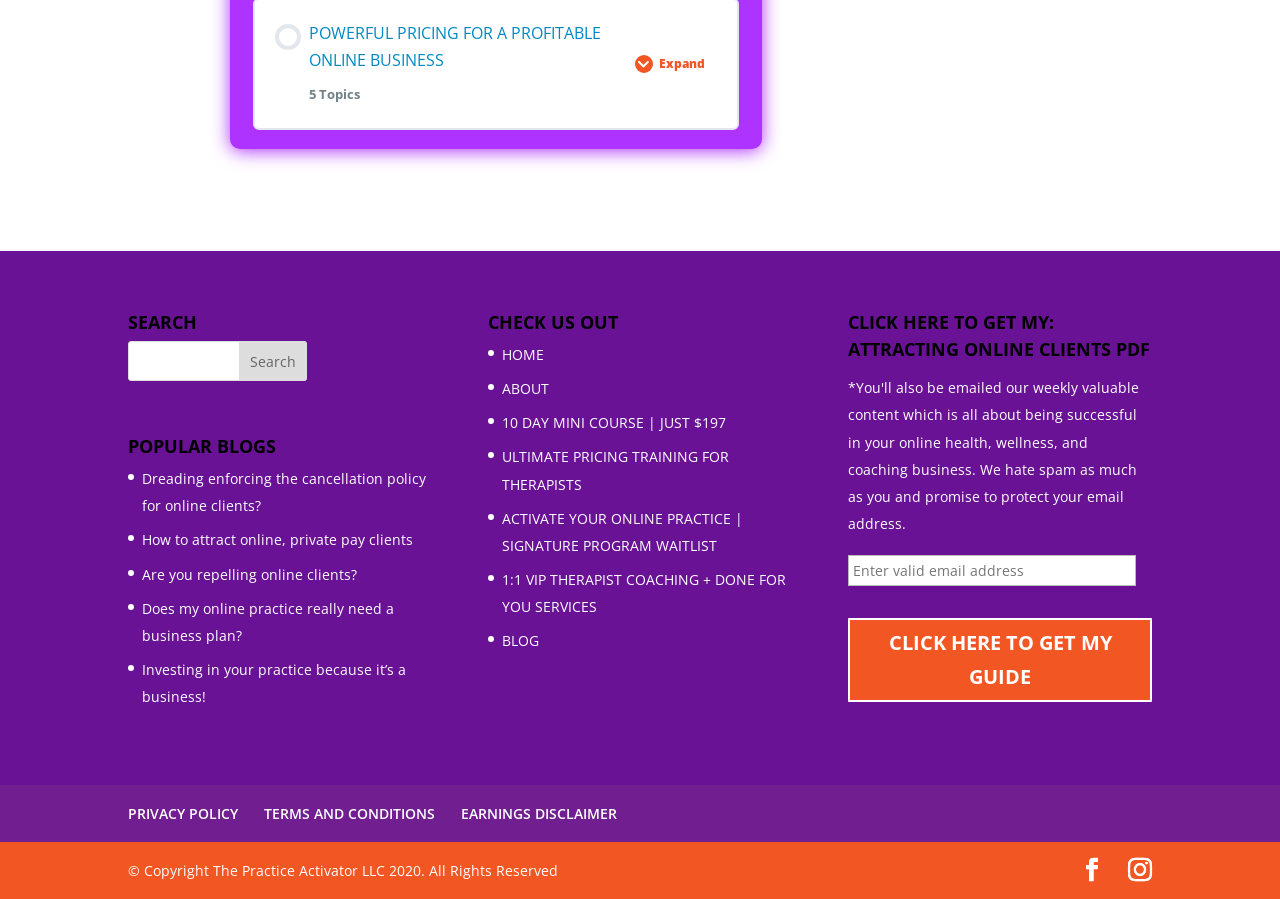Please locate the bounding box coordinates of the element that should be clicked to achieve the given instruction: "Read the terms and conditions".

[0.206, 0.894, 0.34, 0.915]